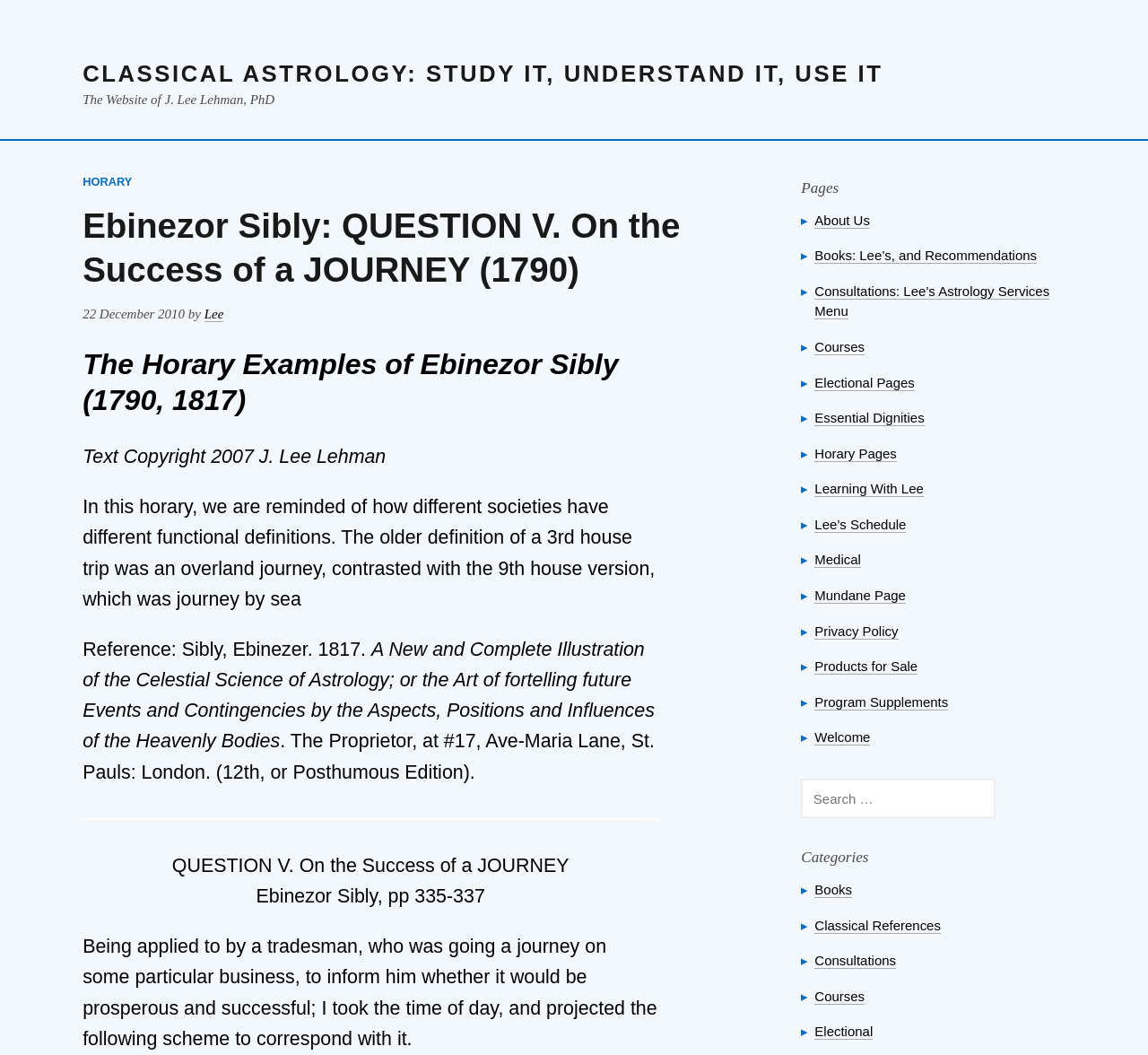Specify the bounding box coordinates of the element's region that should be clicked to achieve the following instruction: "Click on the 'CLASSICAL ASTROLOGY: STUDY IT, UNDERSTAND IT, USE IT' link". The bounding box coordinates consist of four float numbers between 0 and 1, in the format [left, top, right, bottom].

[0.072, 0.058, 0.769, 0.082]